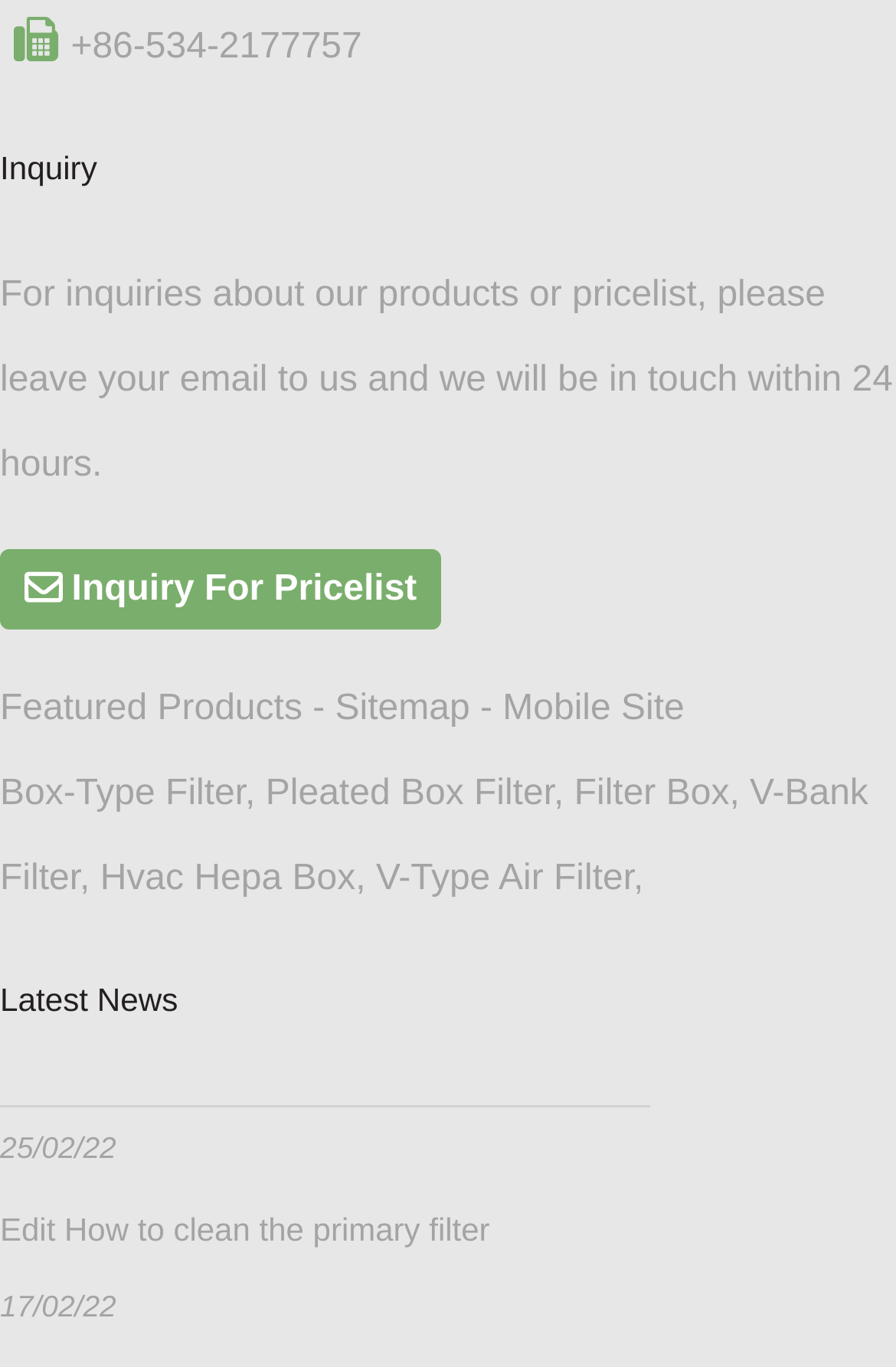Extract the bounding box coordinates for the UI element described by the text: "Filter Box". The coordinates should be in the form of [left, top, right, bottom] with values between 0 and 1.

[0.641, 0.566, 0.814, 0.595]